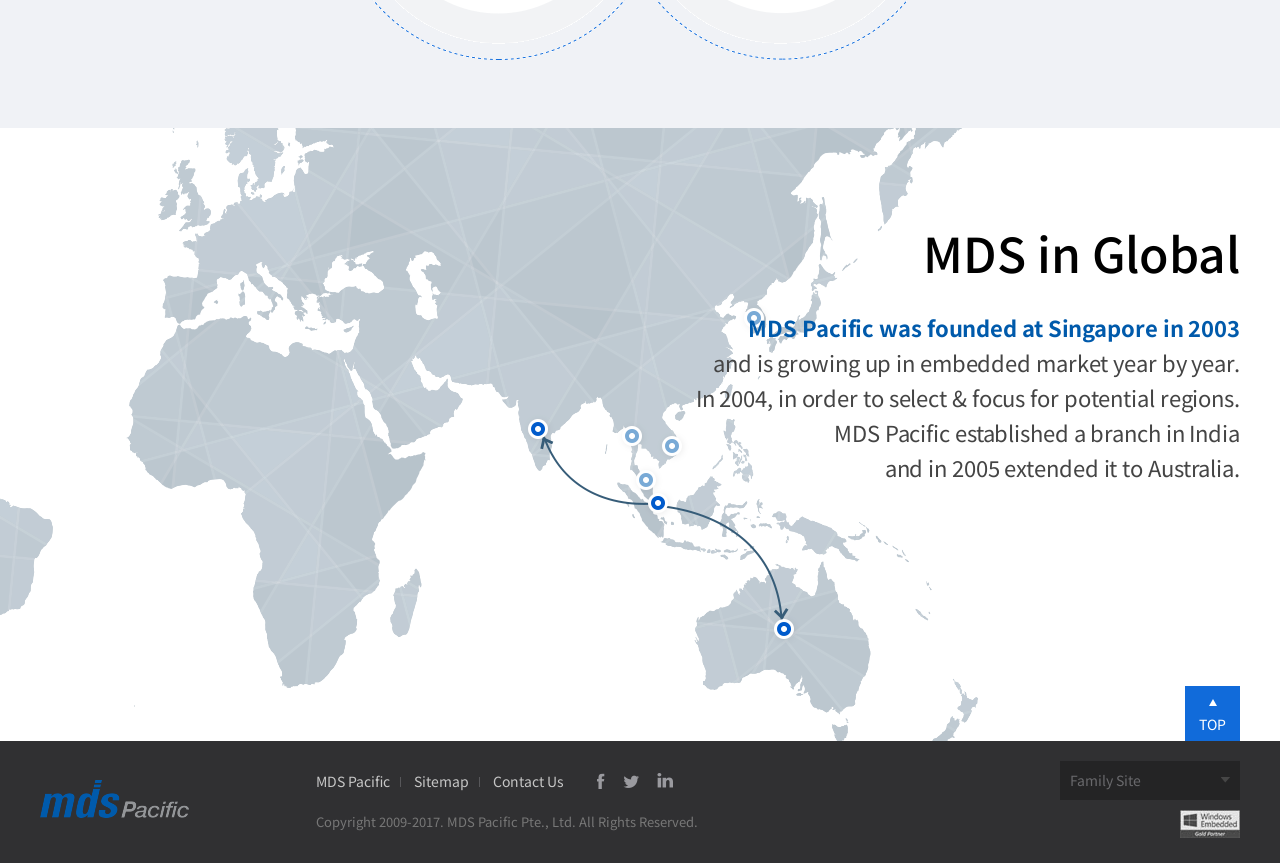Please give a short response to the question using one word or a phrase:
What is the region where MDS Pacific established a branch in 2004?

India